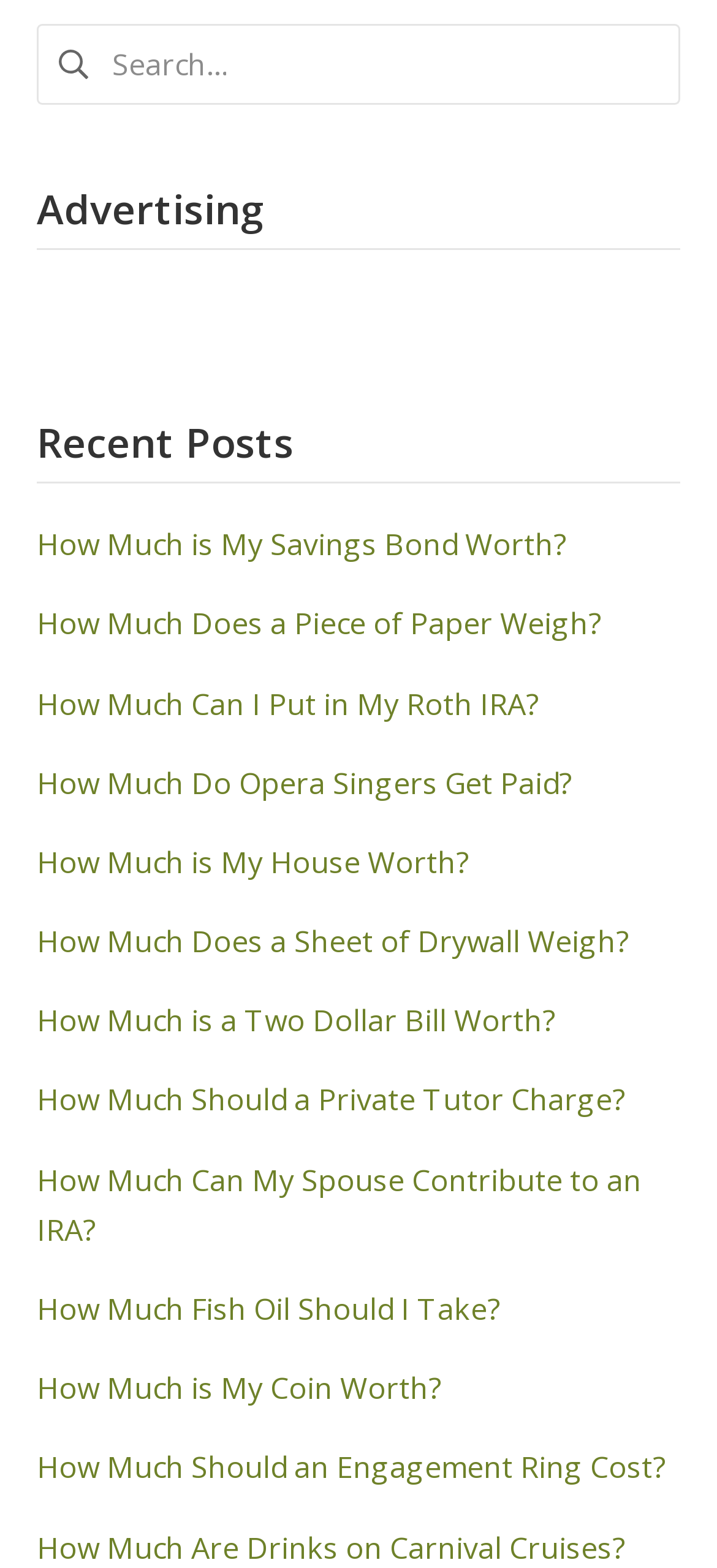Find the bounding box coordinates of the clickable area required to complete the following action: "Explore 'How Much Can I Put in My Roth IRA?'".

[0.051, 0.436, 0.751, 0.461]